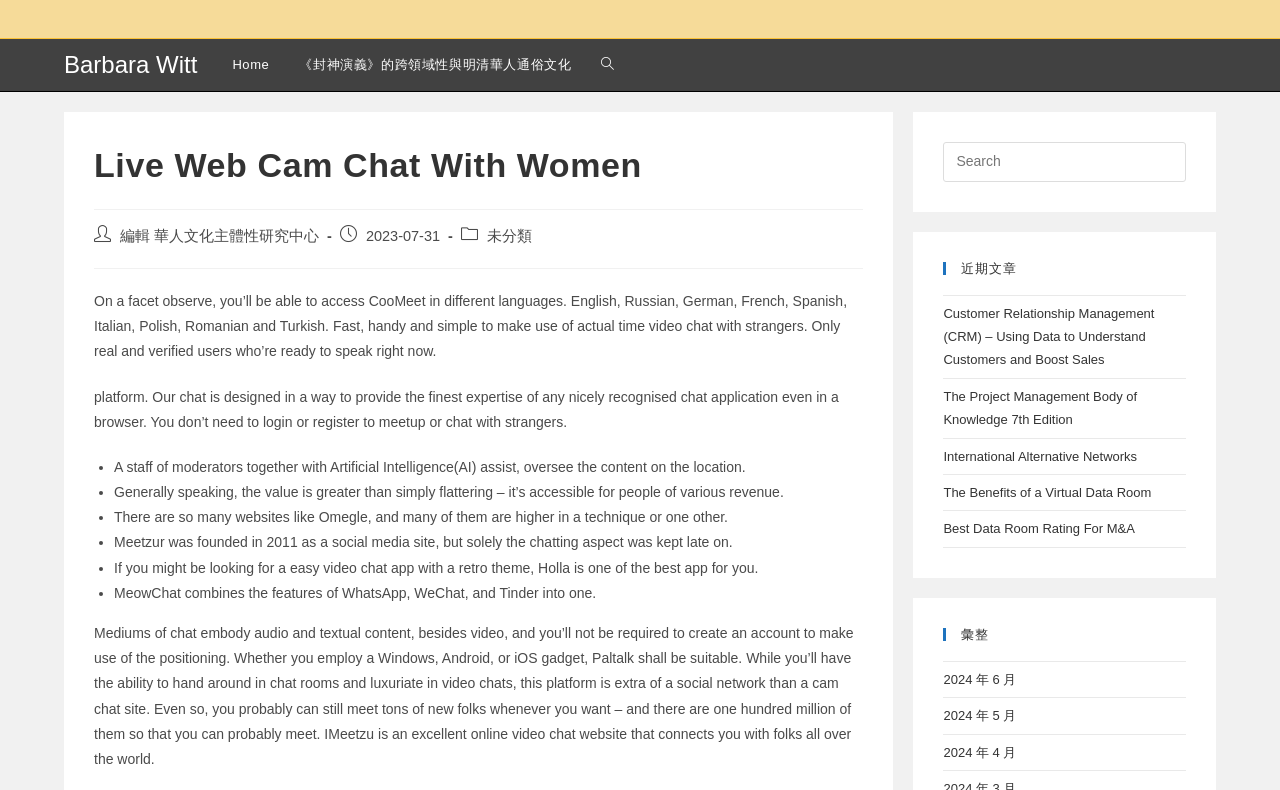What is the purpose of the moderators on the platform?
Answer the question with just one word or phrase using the image.

To oversee the content